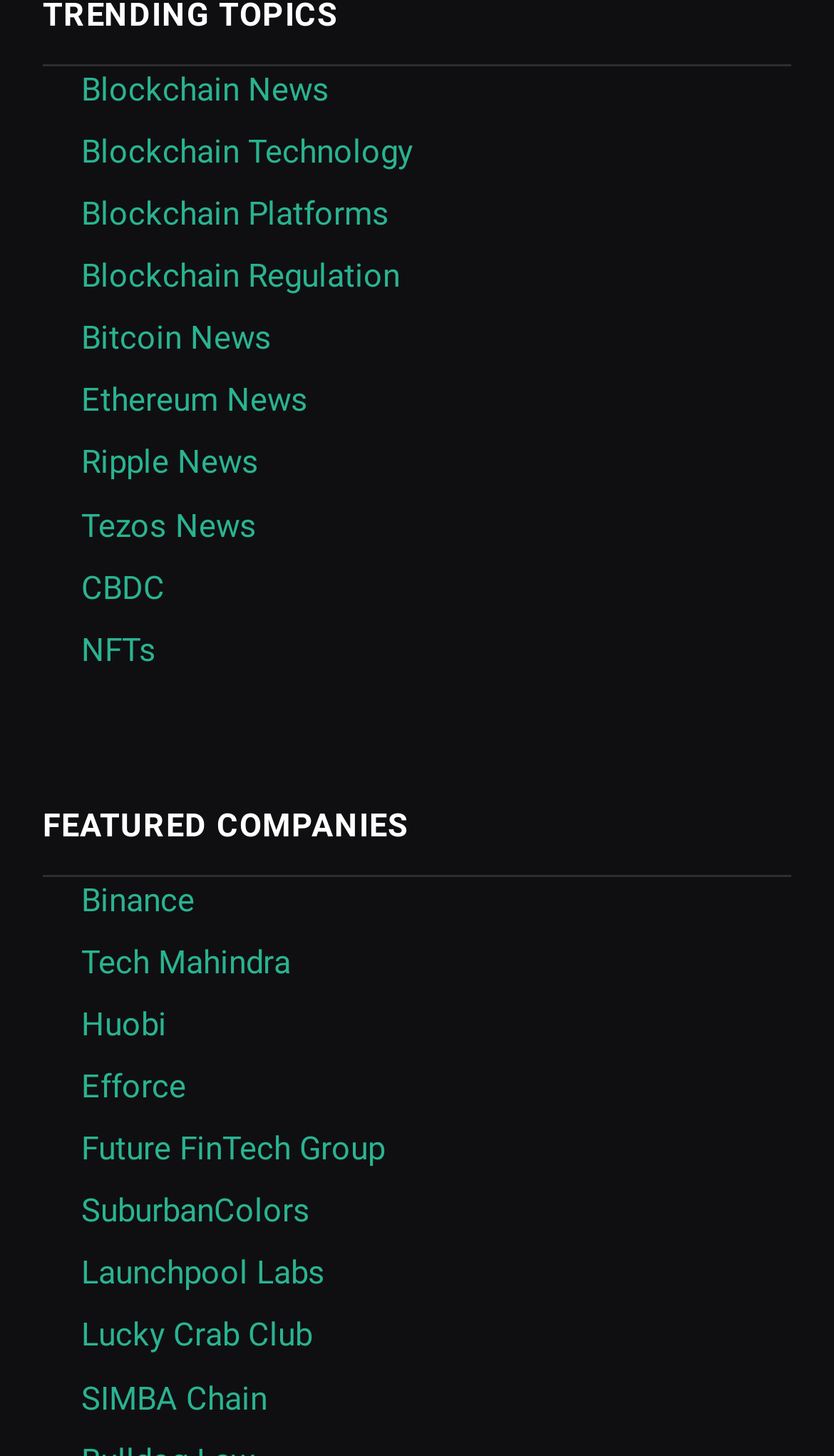Provide the bounding box coordinates of the HTML element described by the text: "Future FinTech Group".

[0.097, 0.776, 0.462, 0.802]